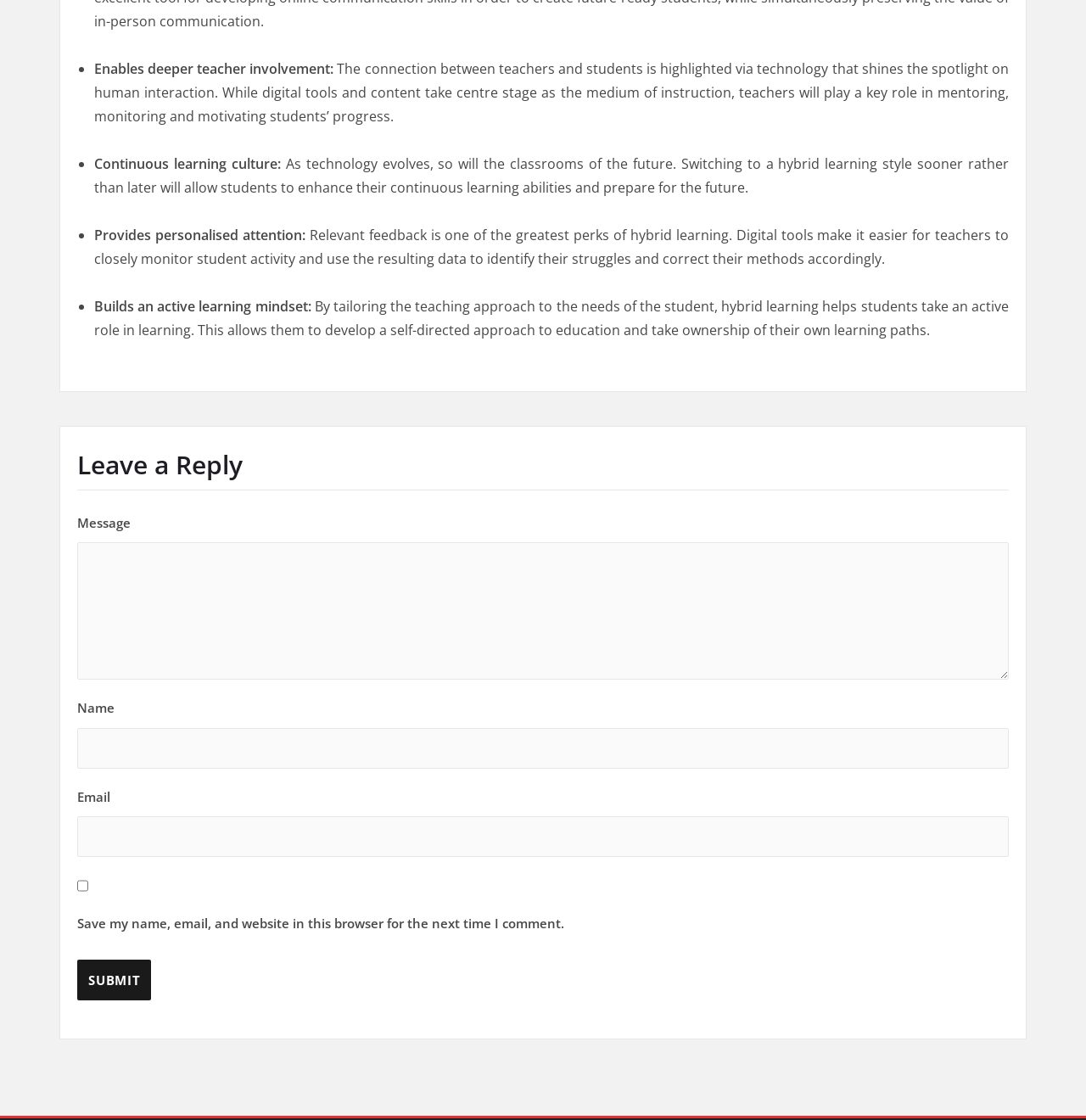Refer to the screenshot and answer the following question in detail:
What is the purpose of the 'Leave a Reply' section?

The 'Leave a Reply' section is a form that allows users to comment on the article. It includes fields for entering a message, name, email, and an option to save the user's information for future comments.